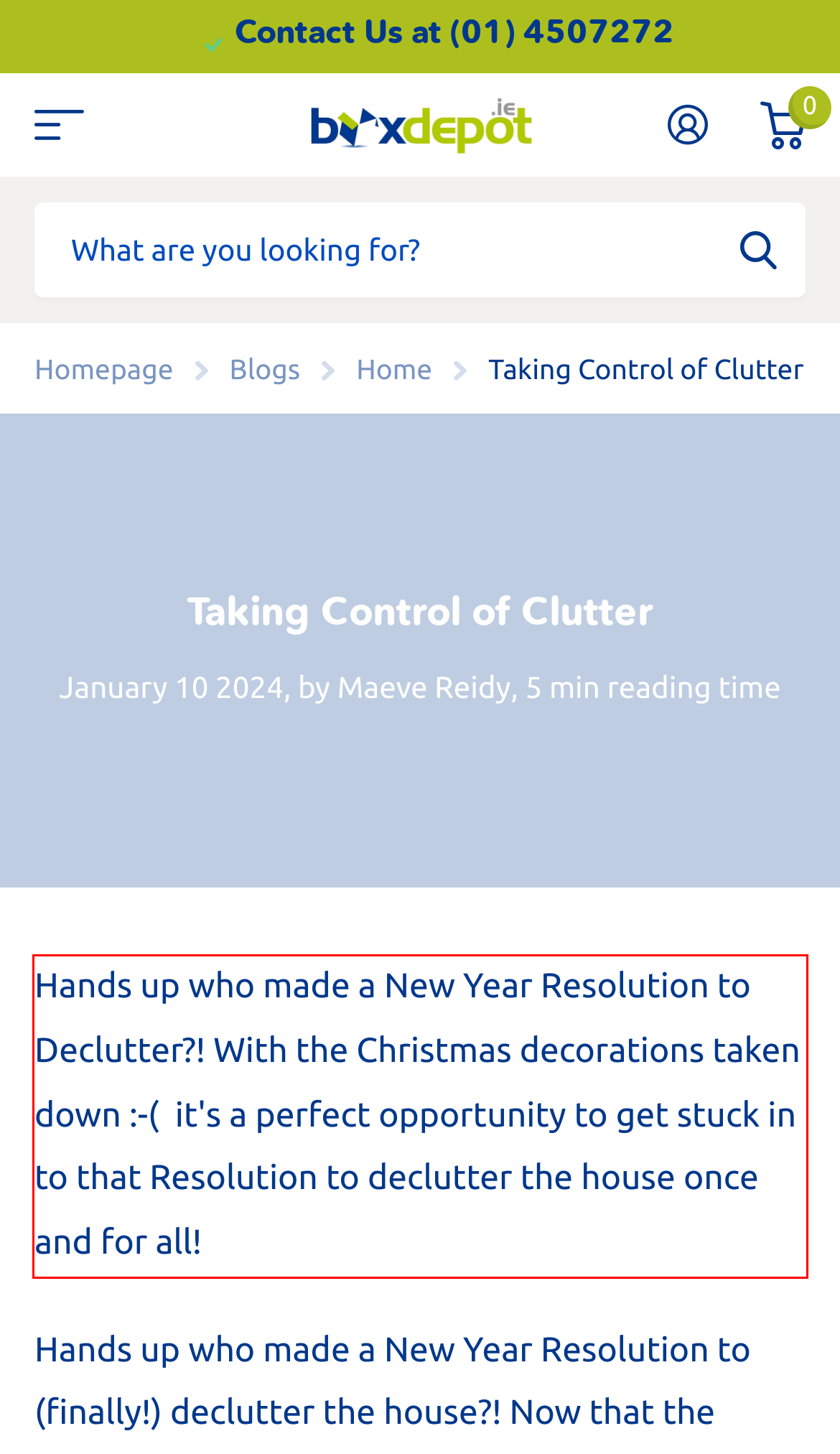Analyze the red bounding box in the provided webpage screenshot and generate the text content contained within.

Hands up who made a New Year Resolution to Declutter?! With the Christmas decorations taken down :-( it's a perfect opportunity to get stuck in to that Resolution to declutter the house once and for all!